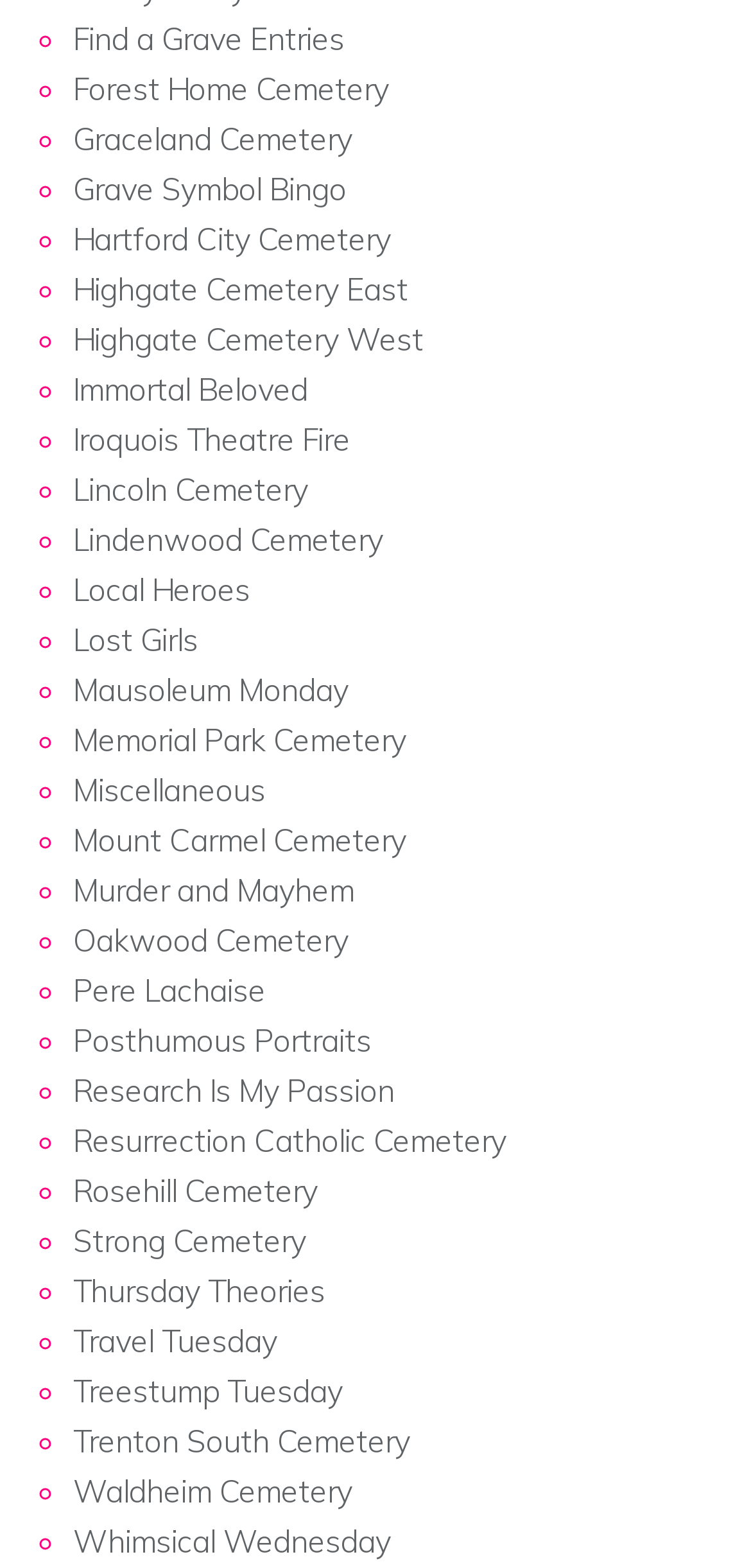Provide the bounding box coordinates for the specified HTML element described in this description: "Miscellaneous". The coordinates should be four float numbers ranging from 0 to 1, in the format [left, top, right, bottom].

[0.097, 0.491, 0.354, 0.516]